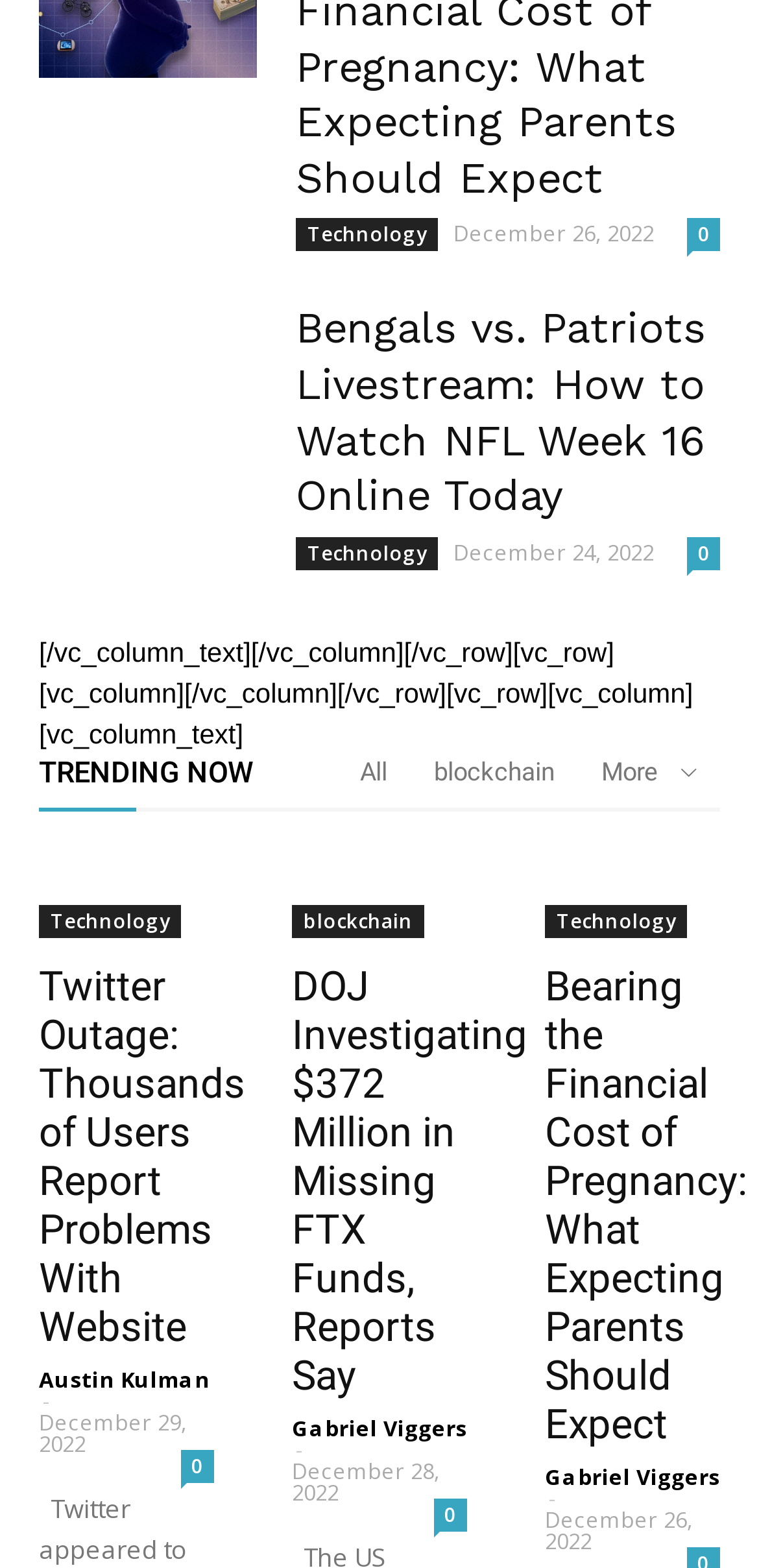Please find the bounding box coordinates of the section that needs to be clicked to achieve this instruction: "Read the article 'Bengals vs. Patriots Livestream: How to Watch NFL Week 16 Online Today'".

[0.39, 0.193, 0.949, 0.335]